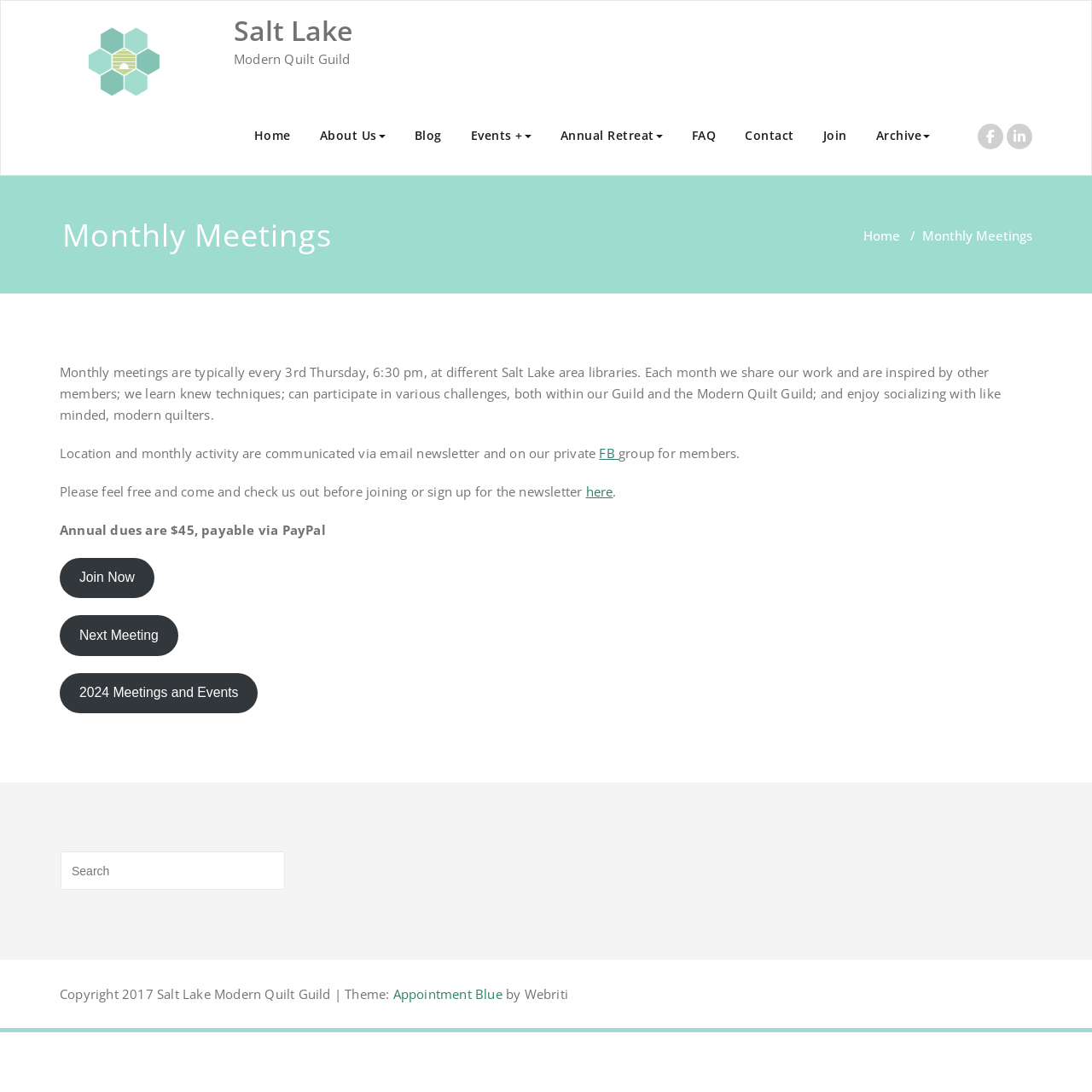Please identify the bounding box coordinates of the clickable region that I should interact with to perform the following instruction: "View the 2024 meetings and events". The coordinates should be expressed as four float numbers between 0 and 1, i.e., [left, top, right, bottom].

[0.055, 0.616, 0.236, 0.653]